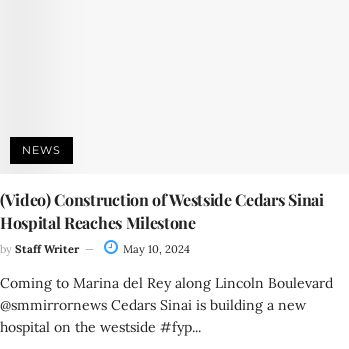On what date was the article published?
Using the visual information, respond with a single word or phrase.

May 10, 2024